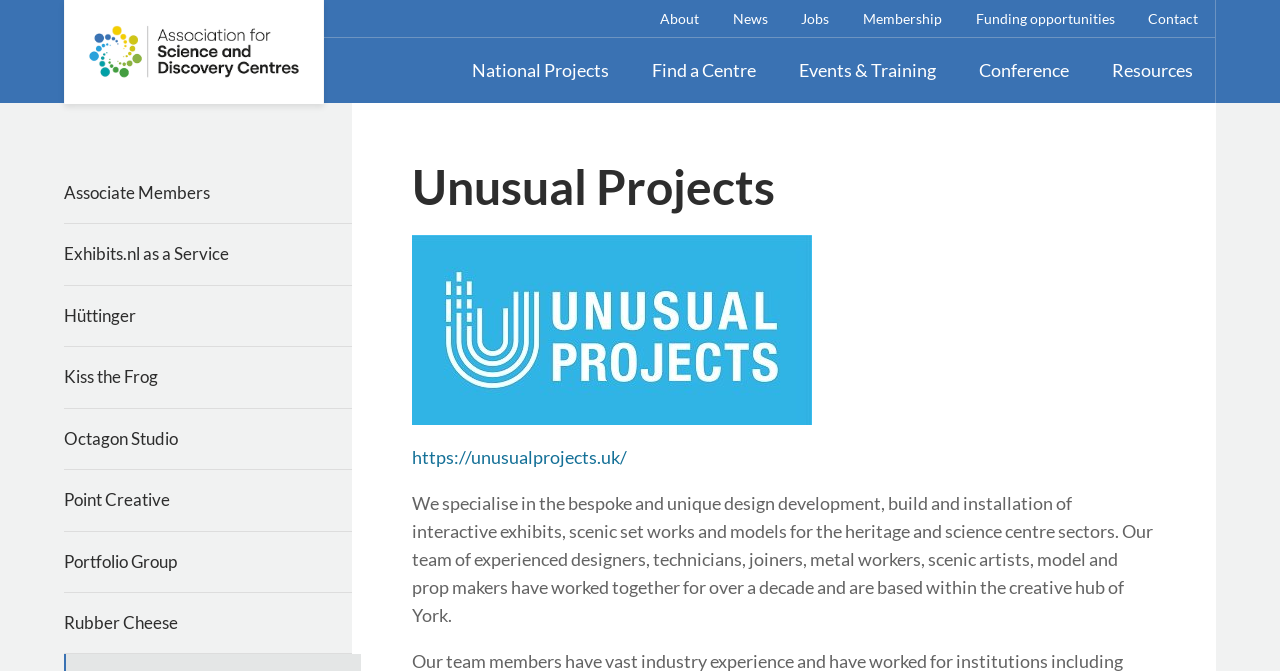Please specify the coordinates of the bounding box for the element that should be clicked to carry out this instruction: "Learn about the organization". The coordinates must be four float numbers between 0 and 1, formatted as [left, top, right, bottom].

[0.516, 0.014, 0.546, 0.04]